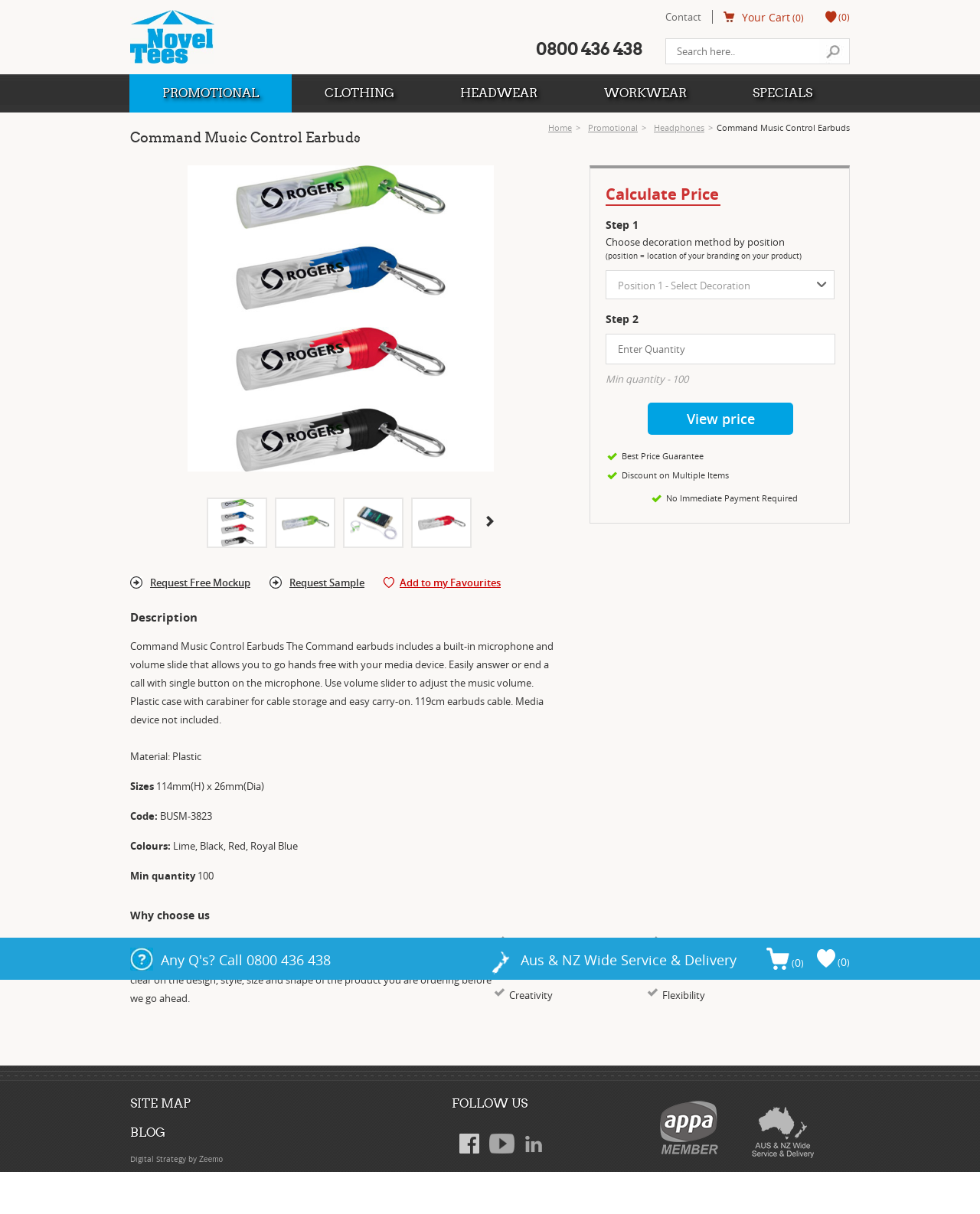What is the material of the earbuds?
Provide a well-explained and detailed answer to the question.

The material of the earbuds can be found in the 'Material' section on the webpage, which states that the material is Plastic.